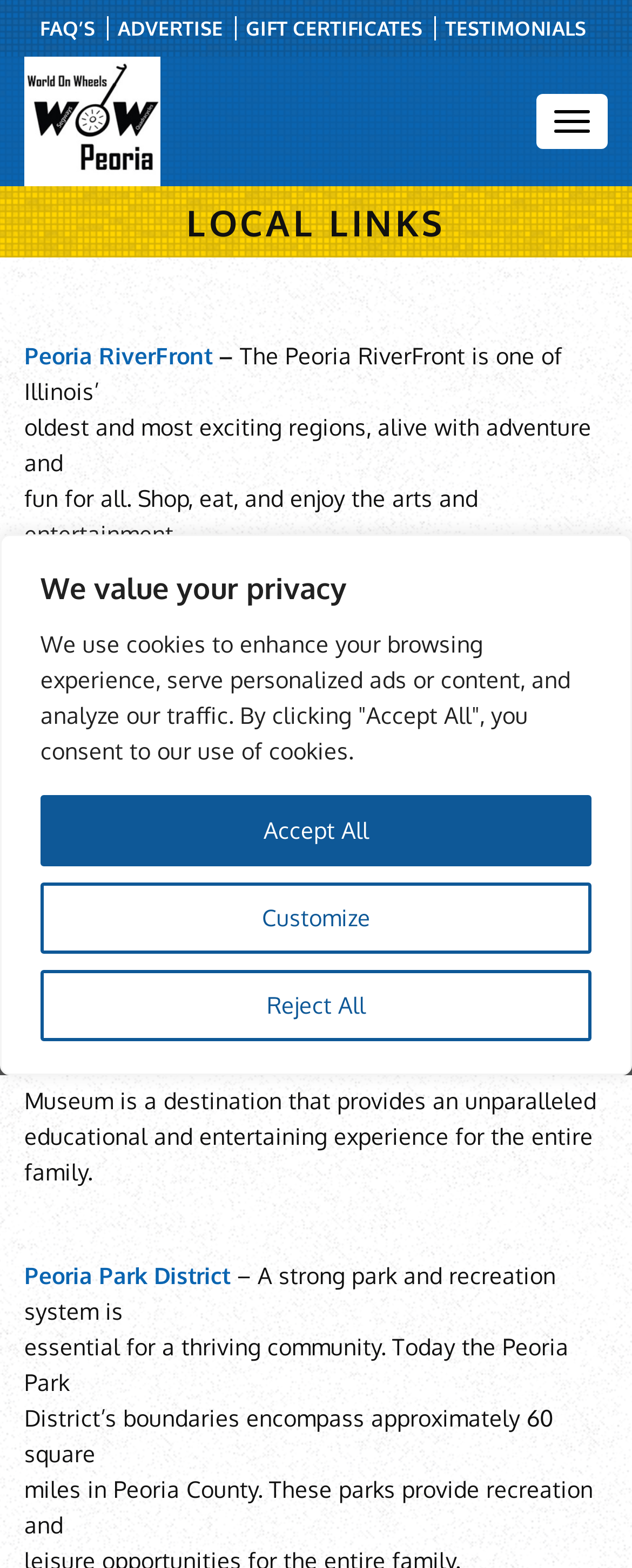Kindly determine the bounding box coordinates for the area that needs to be clicked to execute this instruction: "Contact lee@worldonwheelspeoria.com".

[0.479, 0.654, 0.52, 0.686]